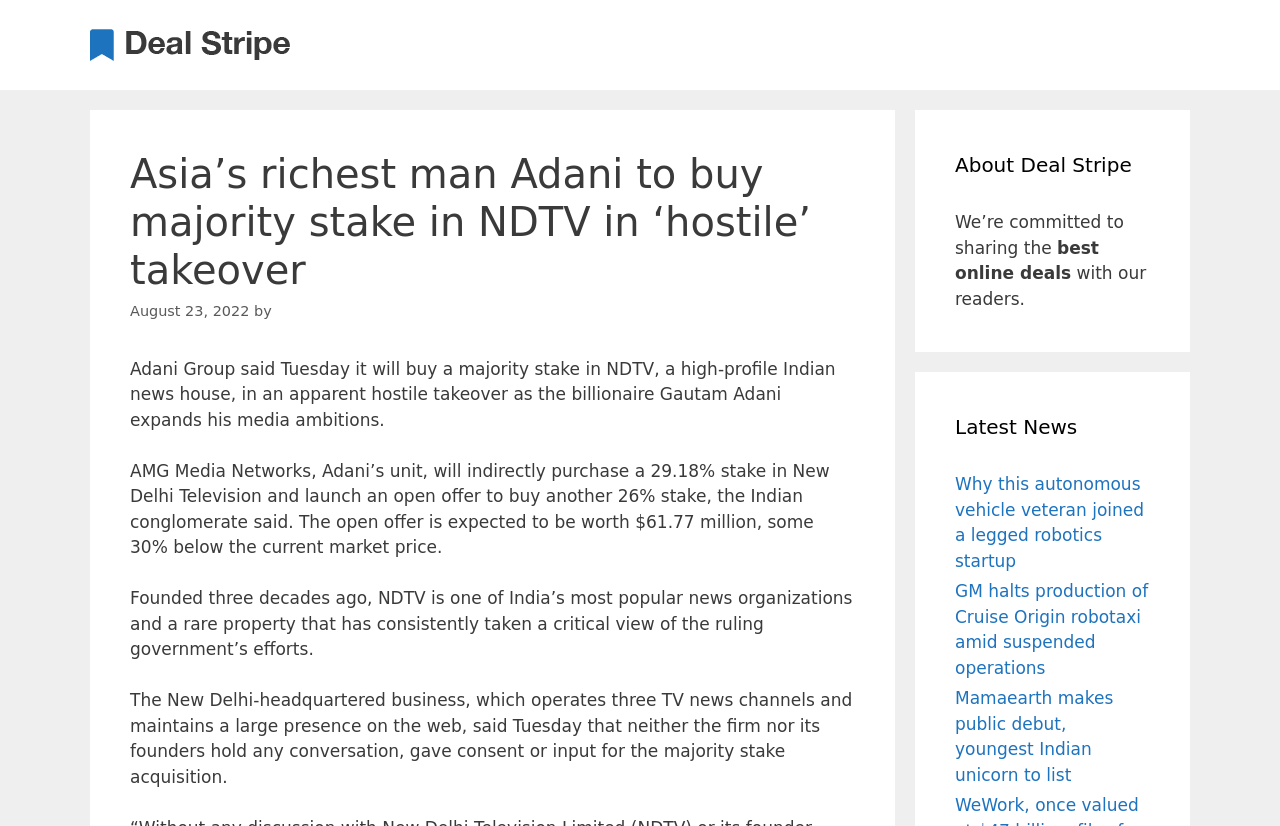From the webpage screenshot, predict the bounding box coordinates (top-left x, top-left y, bottom-right x, bottom-right y) for the UI element described here: title="Deal Stripe"

[0.006, 0.099, 0.202, 0.12]